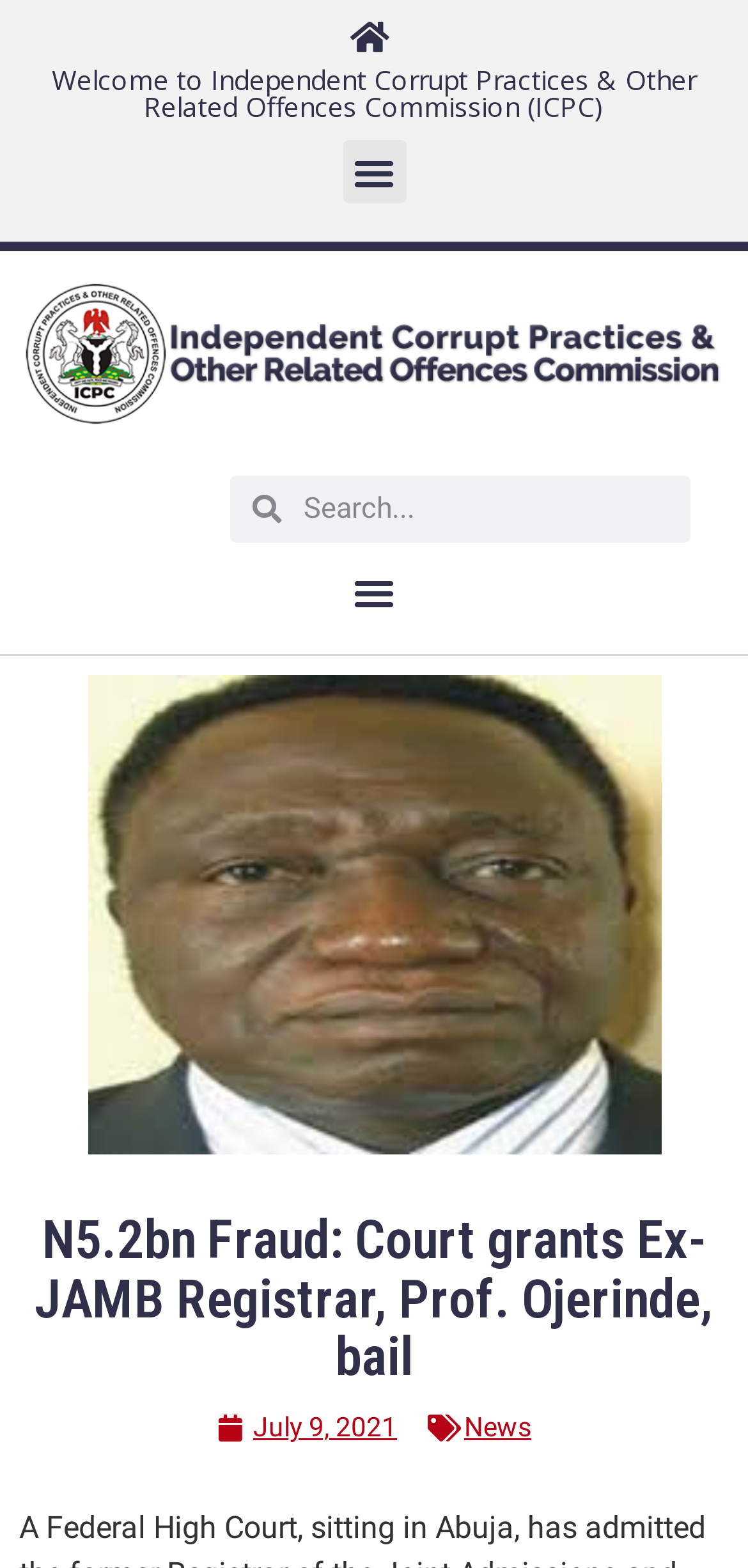Identify the bounding box for the described UI element. Provide the coordinates in (top-left x, top-left y, bottom-right x, bottom-right y) format with values ranging from 0 to 1: parent_node: Search name="s" placeholder="Search..."

[0.376, 0.303, 0.923, 0.346]